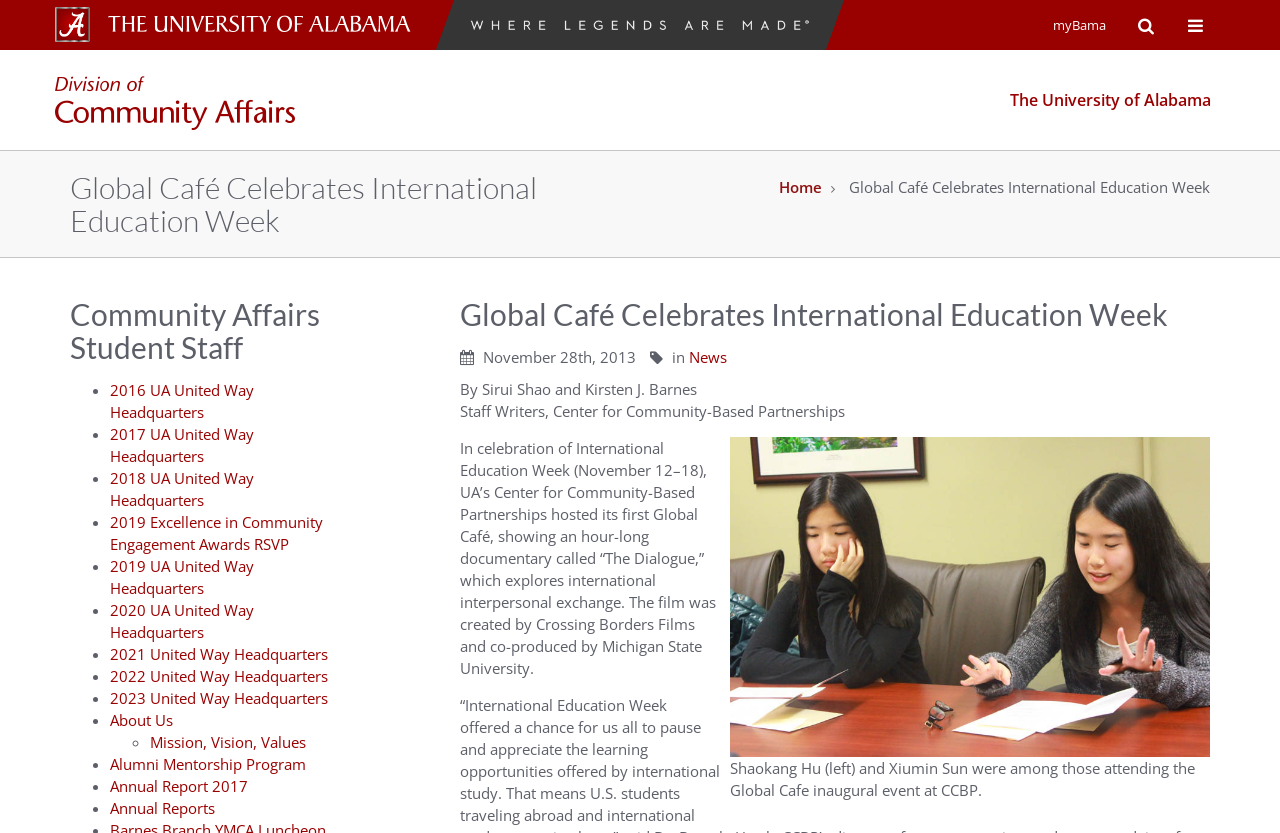Using the description: "Annual Reports", determine the UI element's bounding box coordinates. Ensure the coordinates are in the format of four float numbers between 0 and 1, i.e., [left, top, right, bottom].

[0.086, 0.958, 0.168, 0.982]